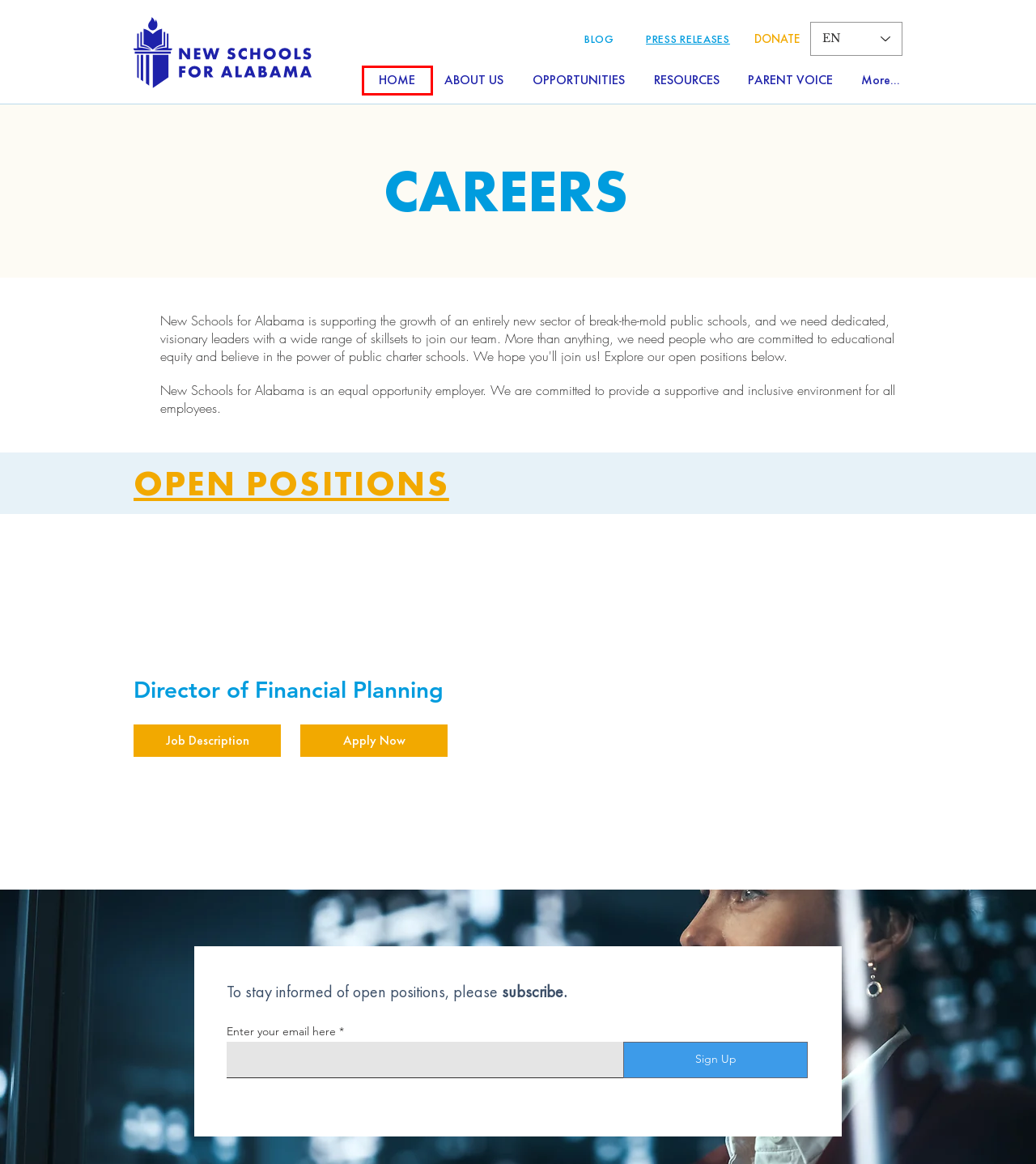You are presented with a screenshot of a webpage containing a red bounding box around an element. Determine which webpage description best describes the new webpage after clicking on the highlighted element. Here are the candidates:
A. BLOG | NewSchoolsForAlabama
B. Magic City Acceptance Academy | LGBTQ | BAO | Charter School
C. Careers | Breakthrough Charter School
D. New Schools for Alabama | Charter Schools
E. Director of Financial Planning
F. PRESS RELEASES | NewSchoolsForAlabama
G. PARENT VOICE | NewSchoolsForAlabama
H. Join Our Team / Our Future Looks Brighter With You

D